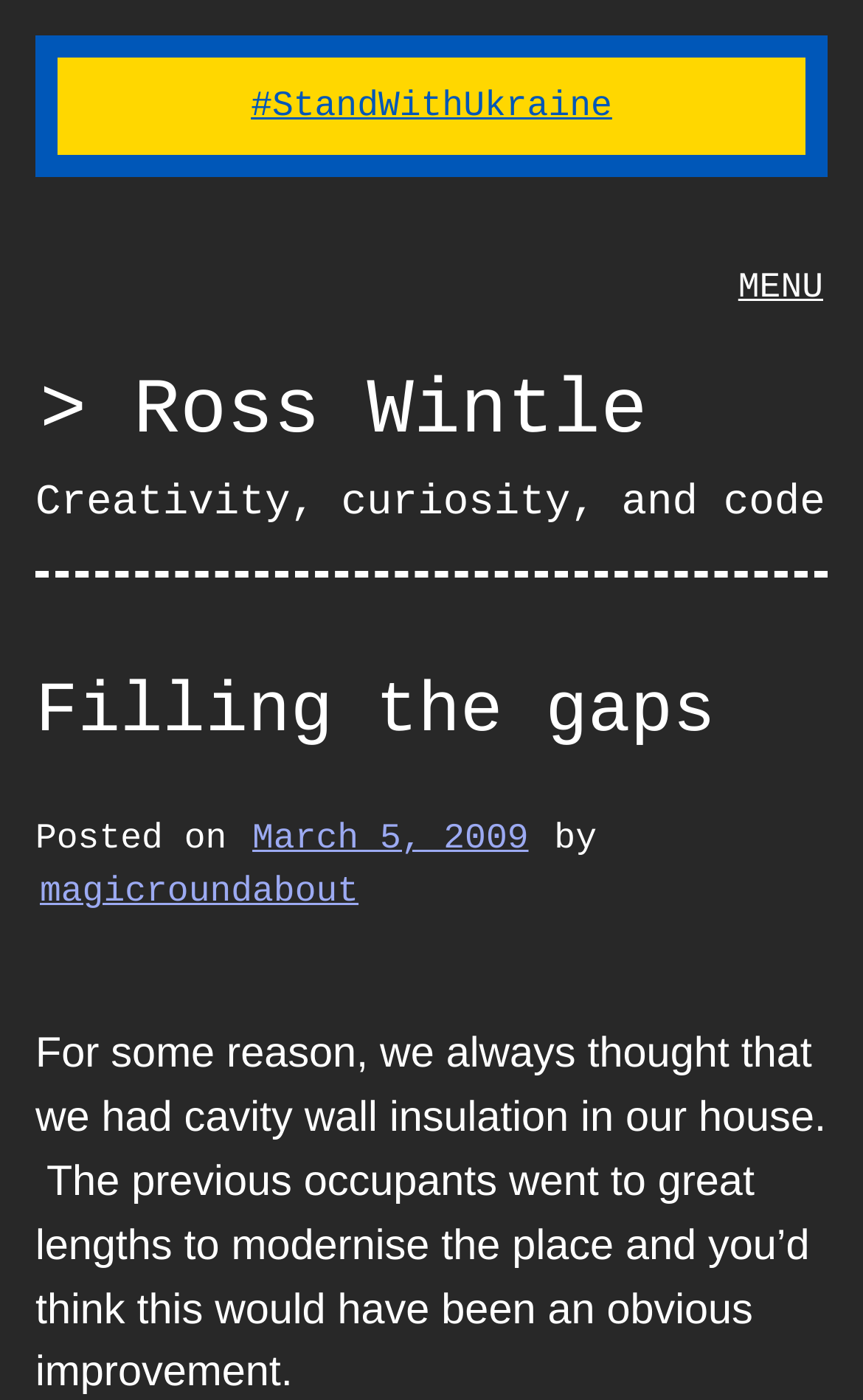Determine the bounding box for the described HTML element: "> Ross Wintle". Ensure the coordinates are four float numbers between 0 and 1 in the format [left, top, right, bottom].

[0.041, 0.258, 0.757, 0.329]